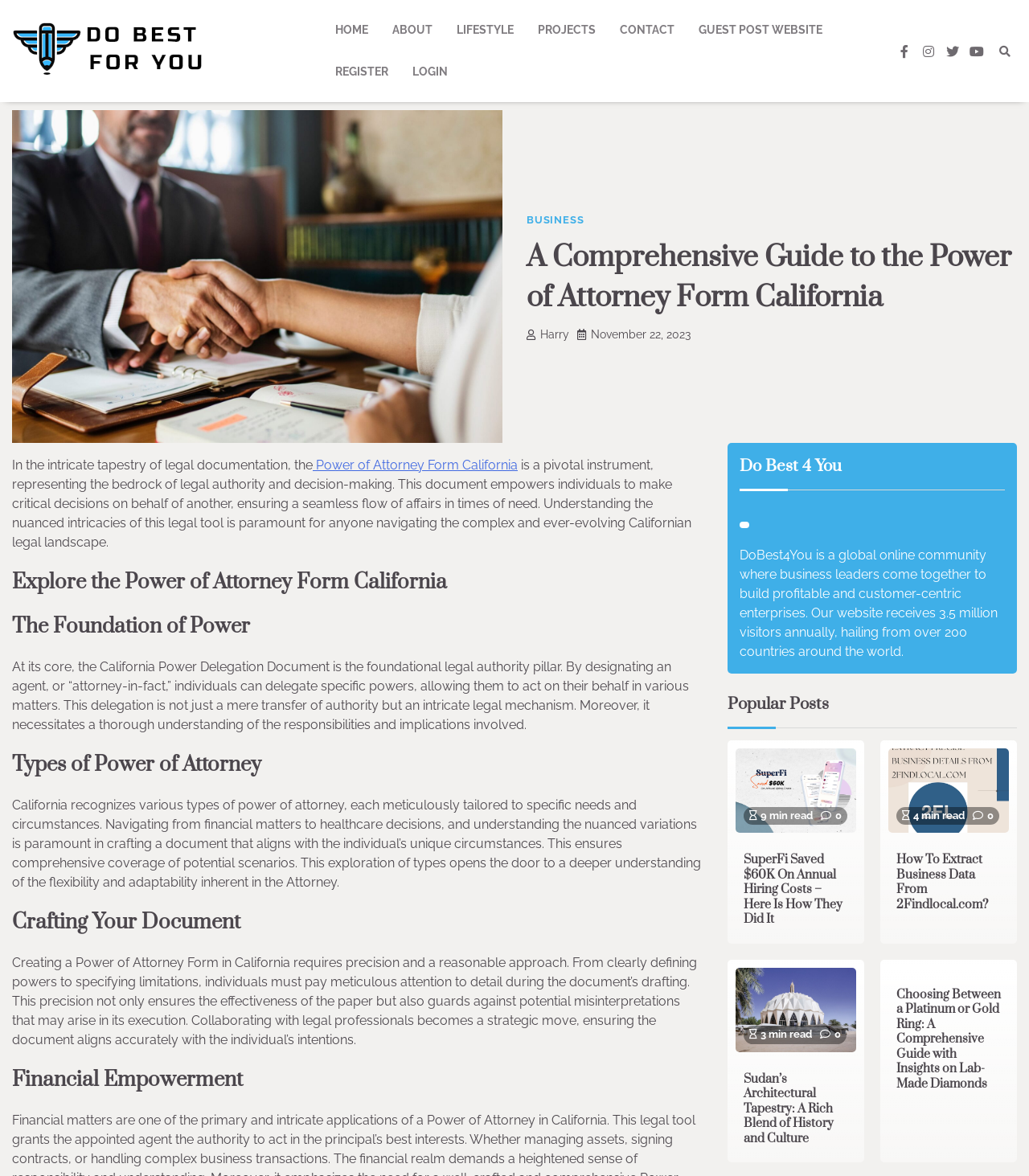Please find and report the bounding box coordinates of the element to click in order to perform the following action: "Click on the 'HOME' link". The coordinates should be expressed as four float numbers between 0 and 1, in the format [left, top, right, bottom].

[0.314, 0.008, 0.369, 0.043]